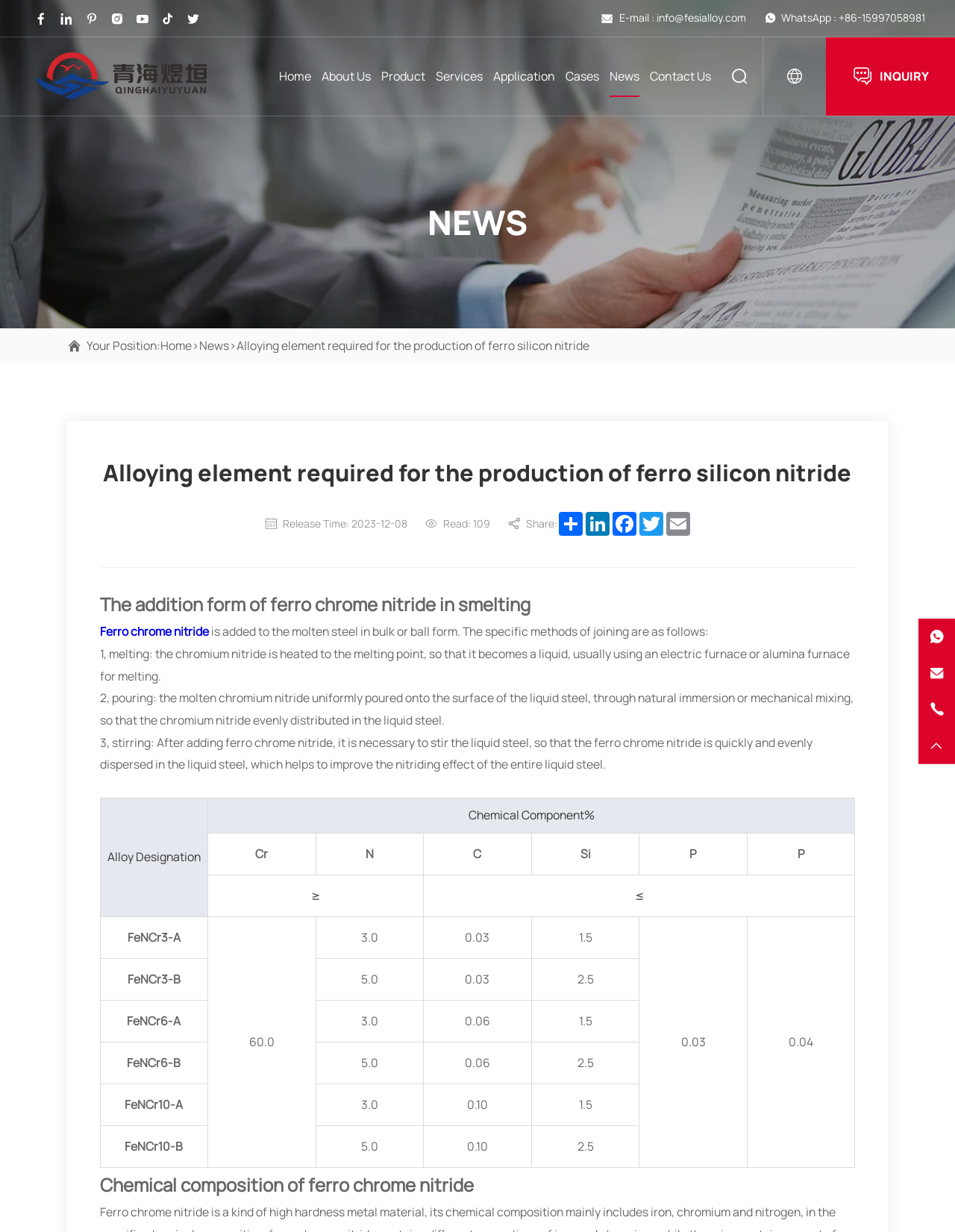Could you locate the bounding box coordinates for the section that should be clicked to accomplish this task: "Click the 'Share' link".

[0.584, 0.415, 0.612, 0.435]